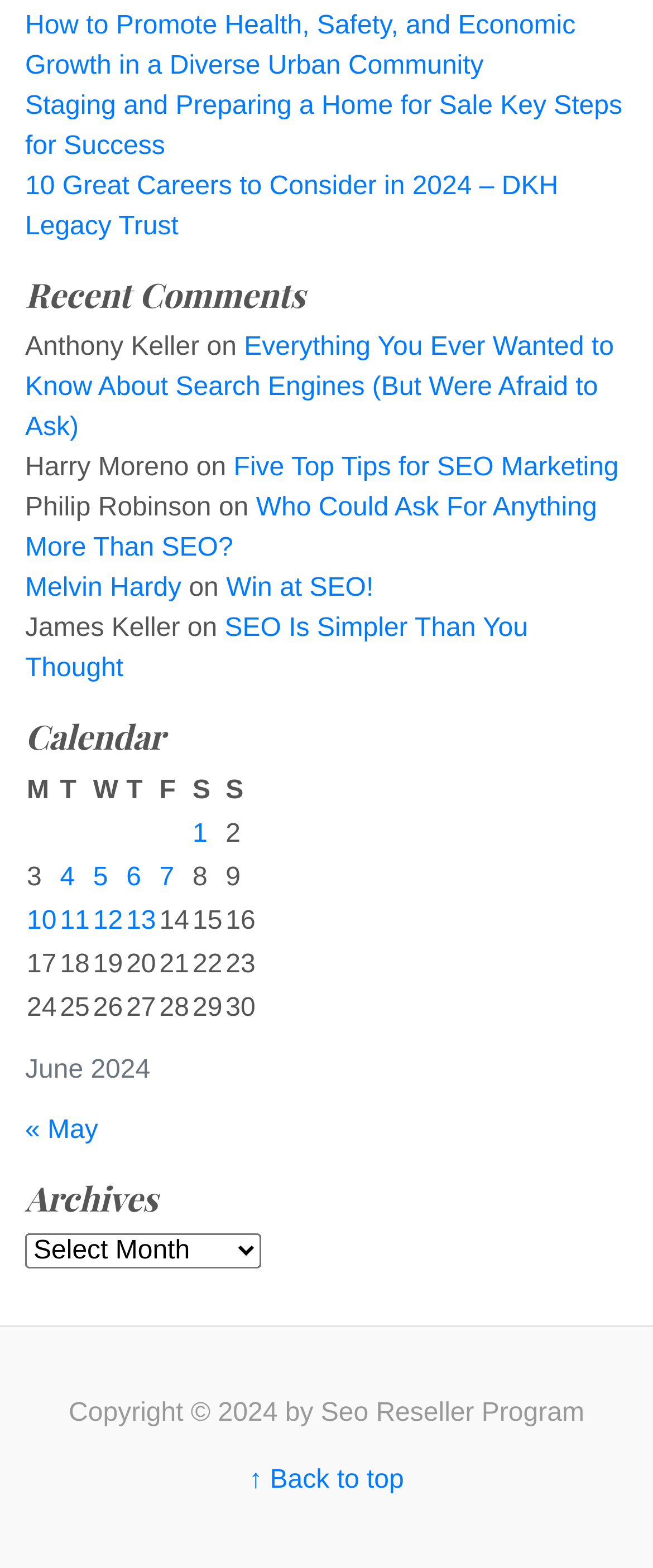How many comments are listed under 'Recent Comments'?
Based on the image, give a concise answer in the form of a single word or short phrase.

5